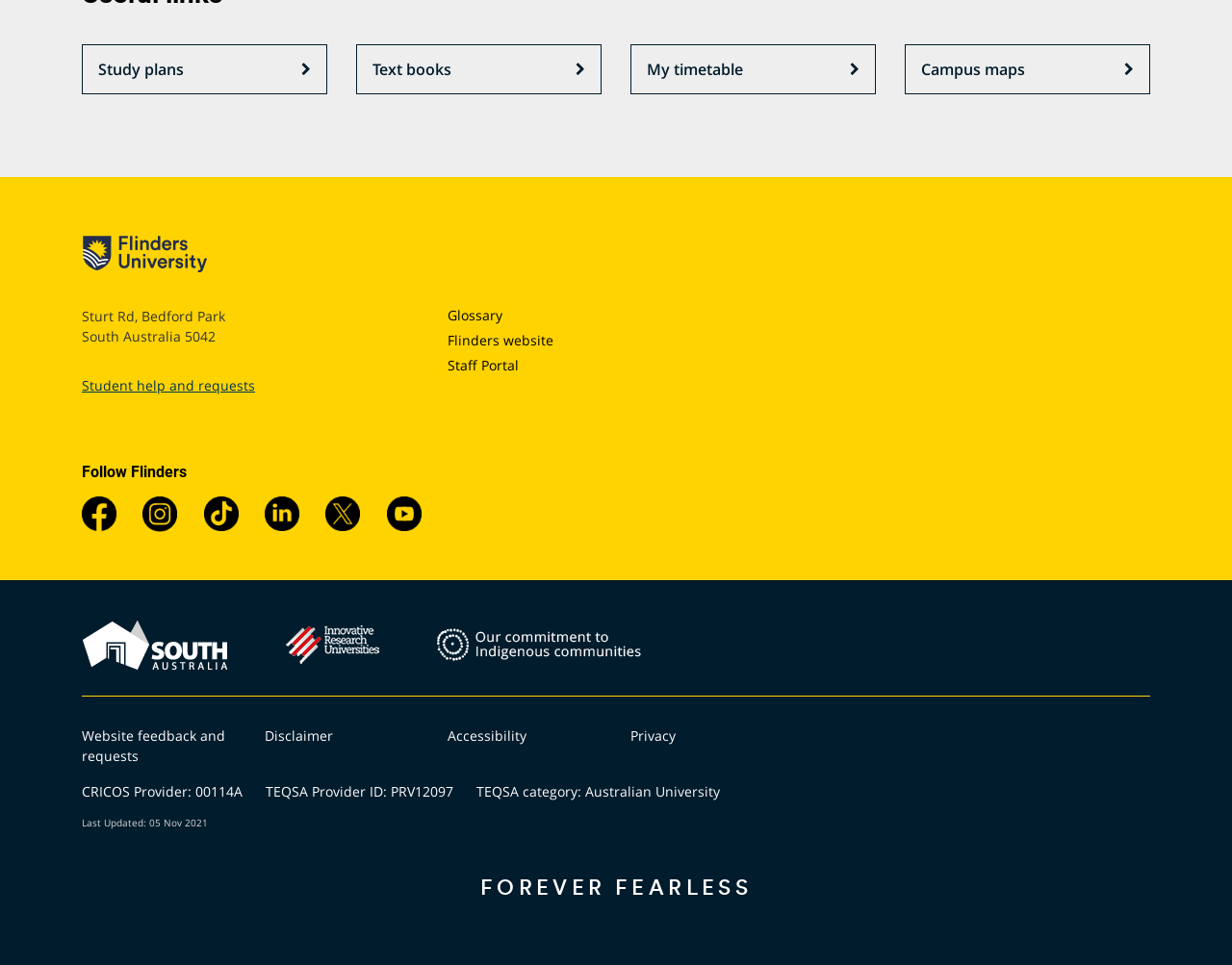Answer this question in one word or a short phrase: What is the slogan of the university?

FOREVER FEARLESS